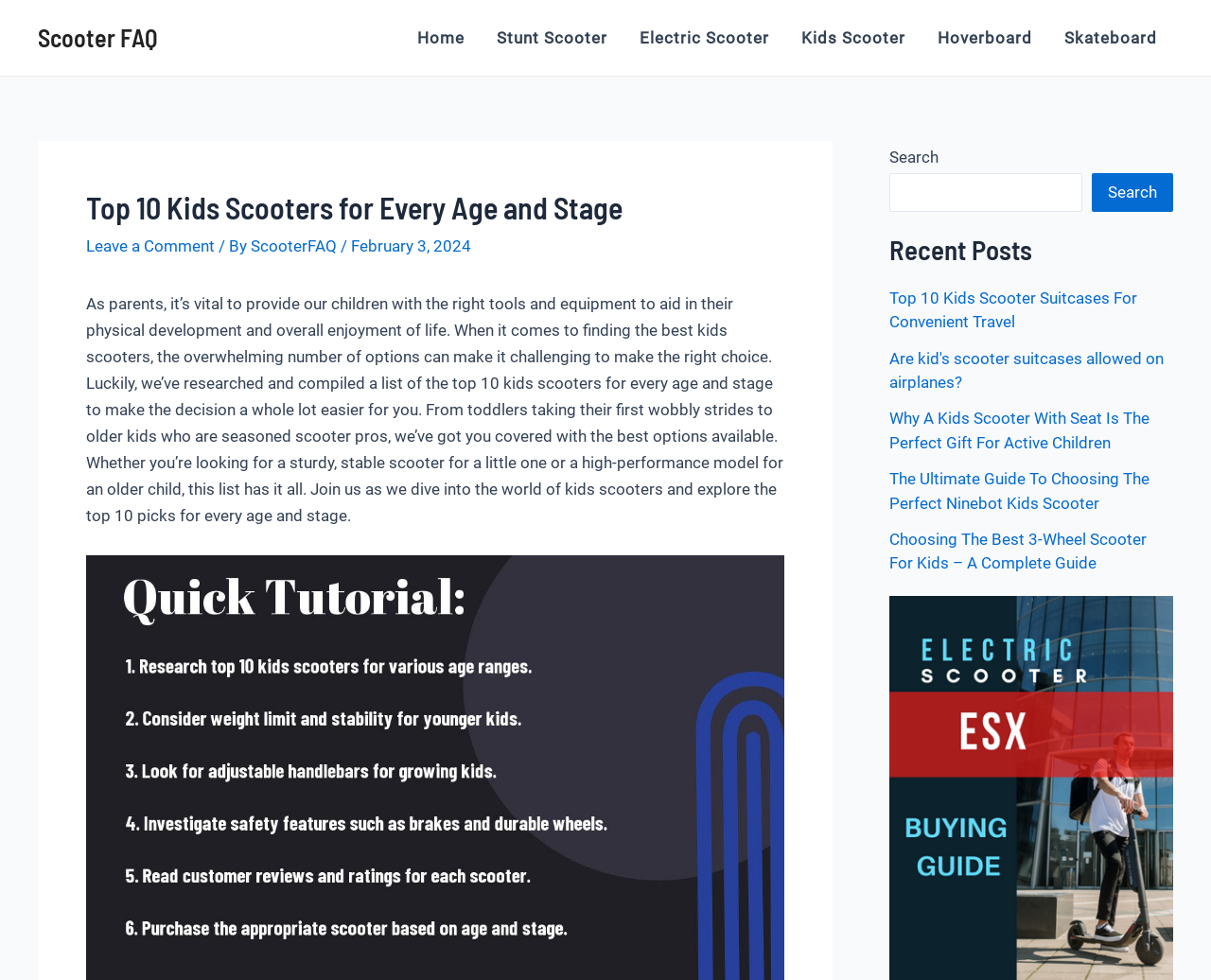Find the bounding box coordinates of the element's region that should be clicked in order to follow the given instruction: "Click on the 'Home' link". The coordinates should consist of four float numbers between 0 and 1, i.e., [left, top, right, bottom].

[0.331, 0.0, 0.397, 0.077]